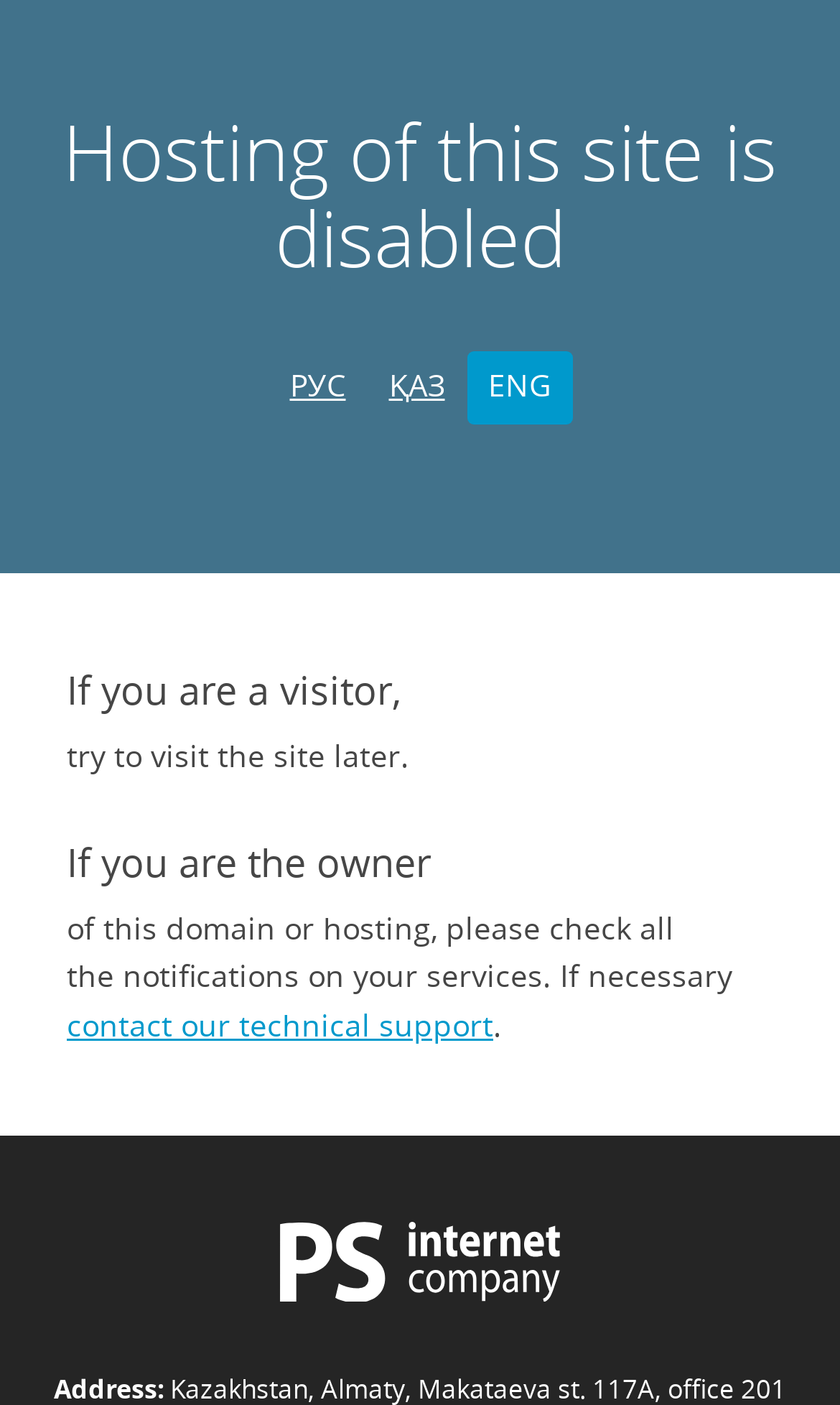Is there an image on the webpage?
Please give a detailed answer to the question using the information shown in the image.

There is an image on the webpage, as indicated by the image element with no text, which is a child element of a link element, located at the bottom of the webpage.